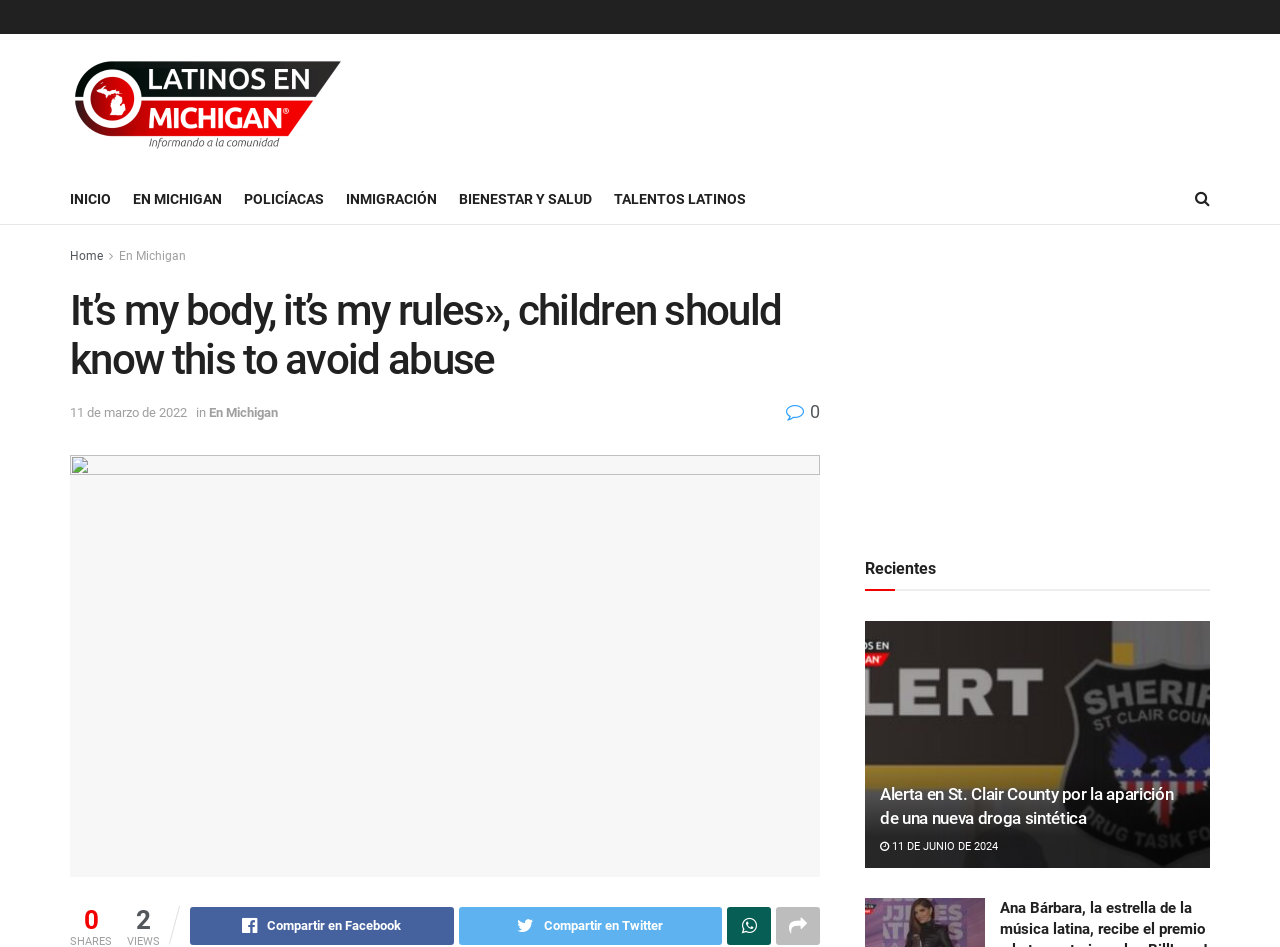Please find the bounding box coordinates of the element that you should click to achieve the following instruction: "Show comments for this answer". The coordinates should be presented as four float numbers between 0 and 1: [left, top, right, bottom].

None